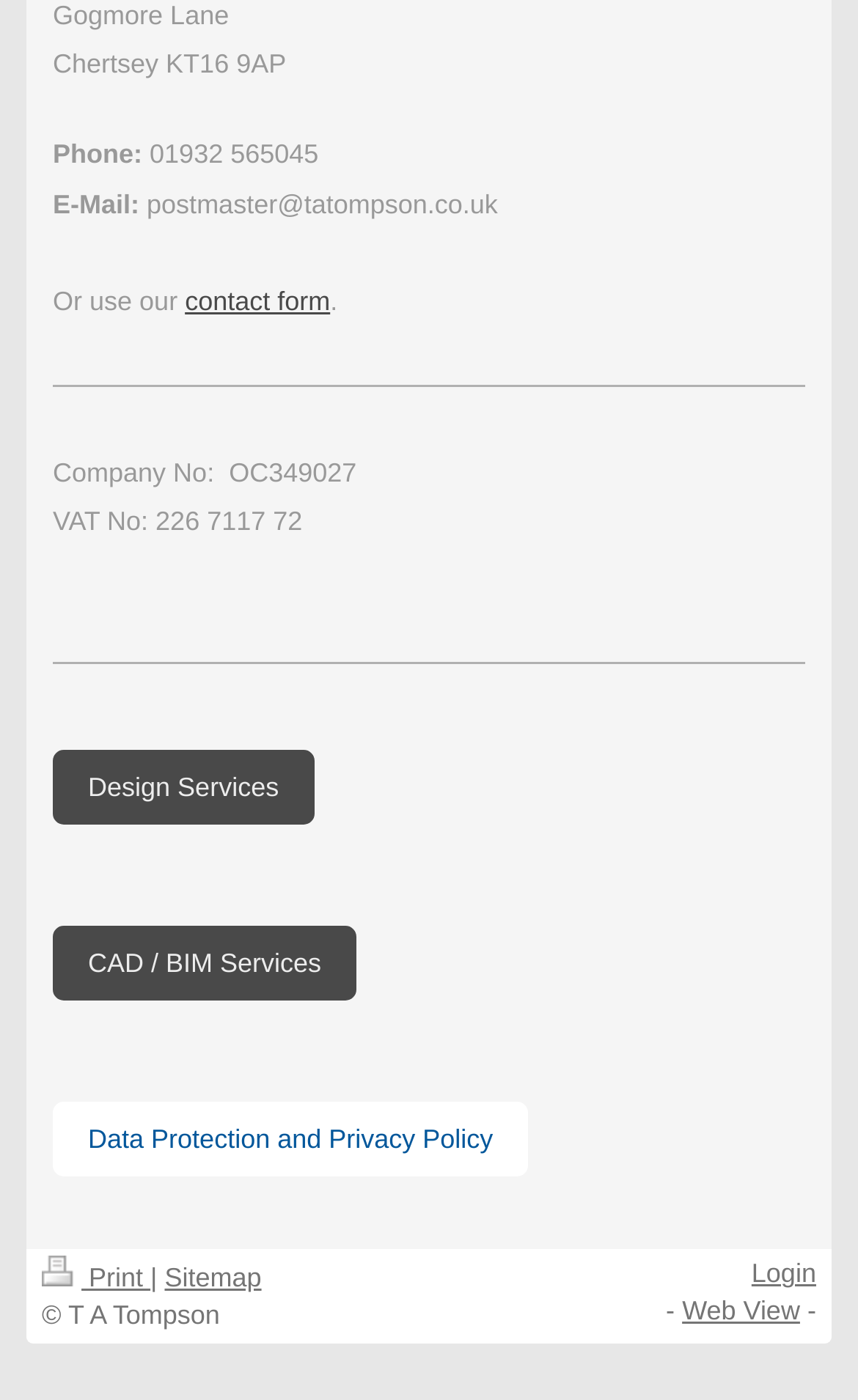Refer to the image and provide a thorough answer to this question:
What is the company's copyright statement?

The copyright statement can be found at the bottom of the page, where it is listed as '© T A Tompson', indicating that the company owns the copyright to the content on the webpage.